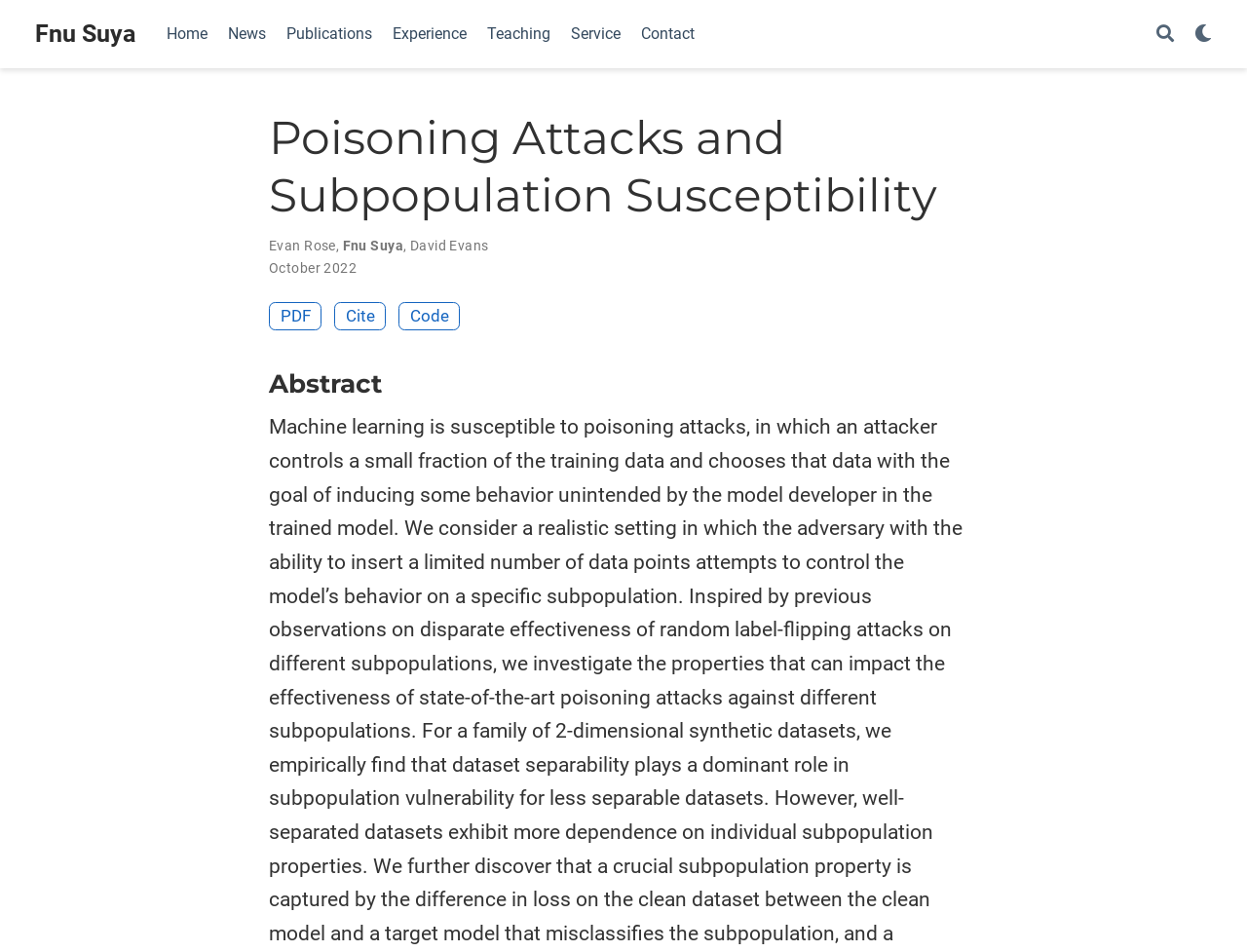Locate the coordinates of the bounding box for the clickable region that fulfills this instruction: "cite this article".

[0.268, 0.317, 0.309, 0.347]